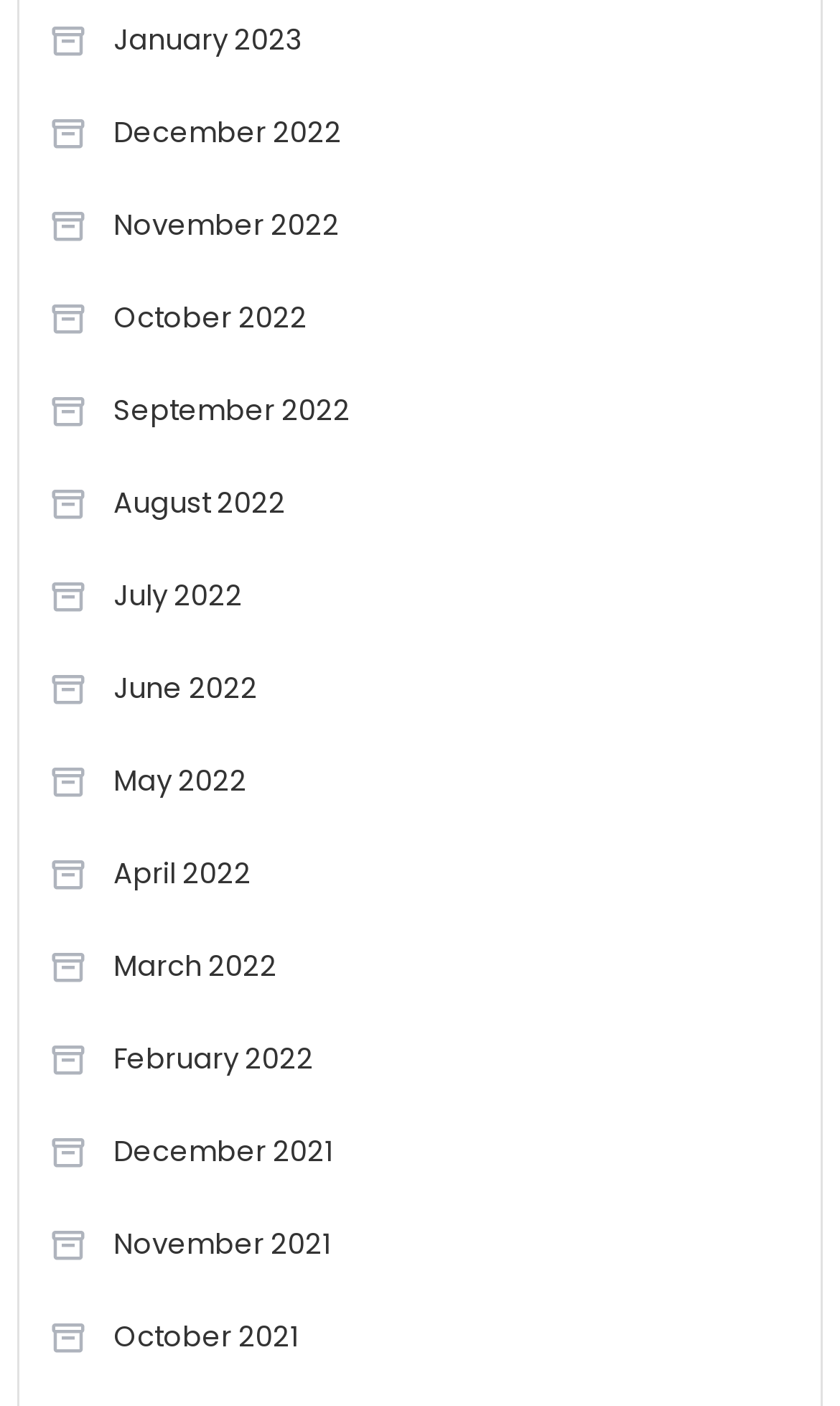Can you provide the bounding box coordinates for the element that should be clicked to implement the instruction: "View September 2022"?

[0.058, 0.269, 0.417, 0.318]